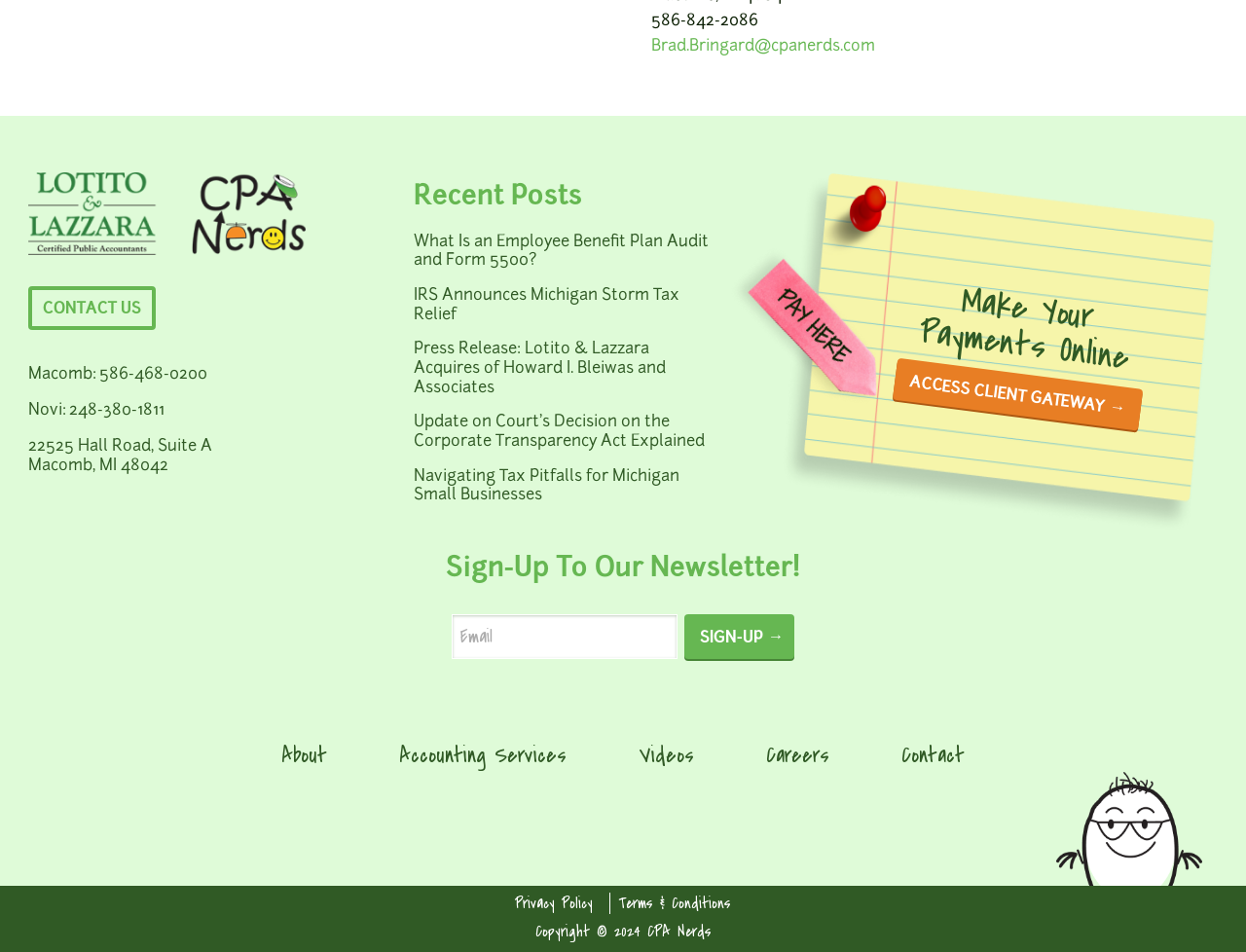Locate the bounding box coordinates of the clickable region necessary to complete the following instruction: "Read the BLOG". Provide the coordinates in the format of four float numbers between 0 and 1, i.e., [left, top, right, bottom].

None